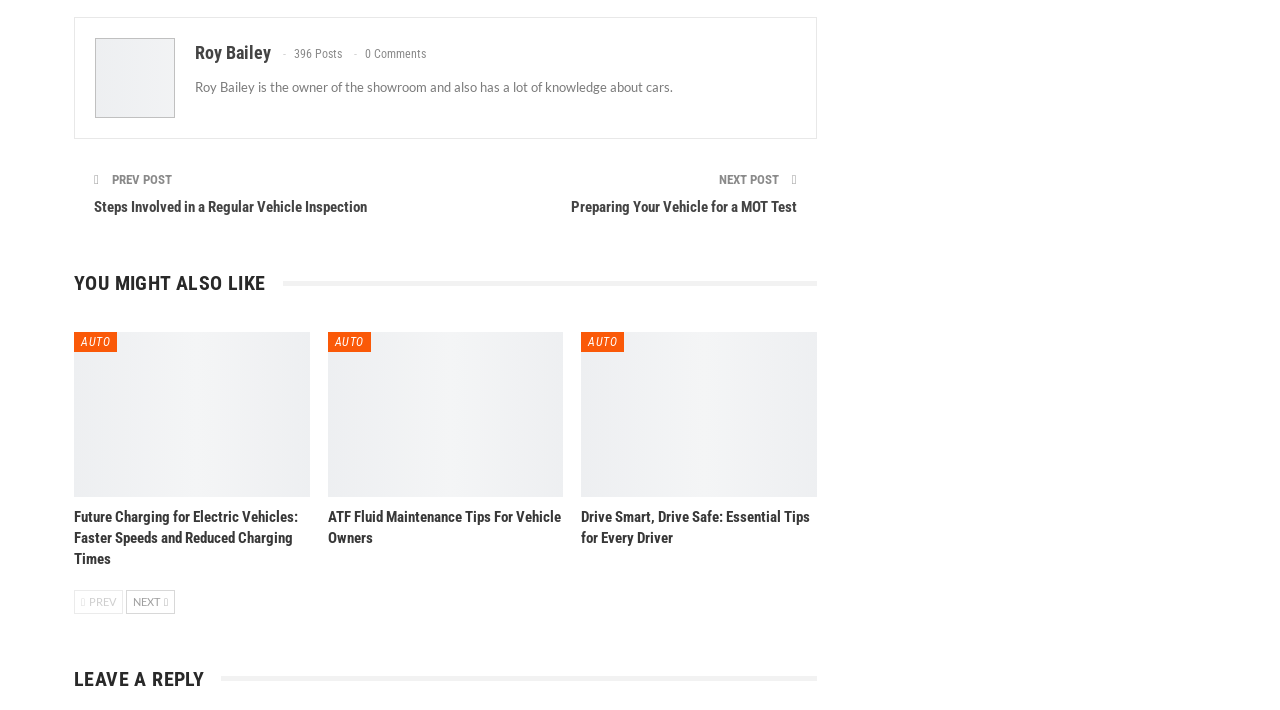How many links are there in the 'YOU MIGHT ALSO LIKE' section?
Carefully examine the image and provide a detailed answer to the question.

The answer can be found by counting the number of link elements that are located near the 'YOU MIGHT ALSO LIKE' text. There are three links: 'Future Charging for Electric Vehicles: Faster Speeds and Reduced Charging Times', 'ATF Fluid Maintenance Tips For Vehicle Owners', and 'Drive Smart, Drive Safe: Essential Tips for Every Driver'.